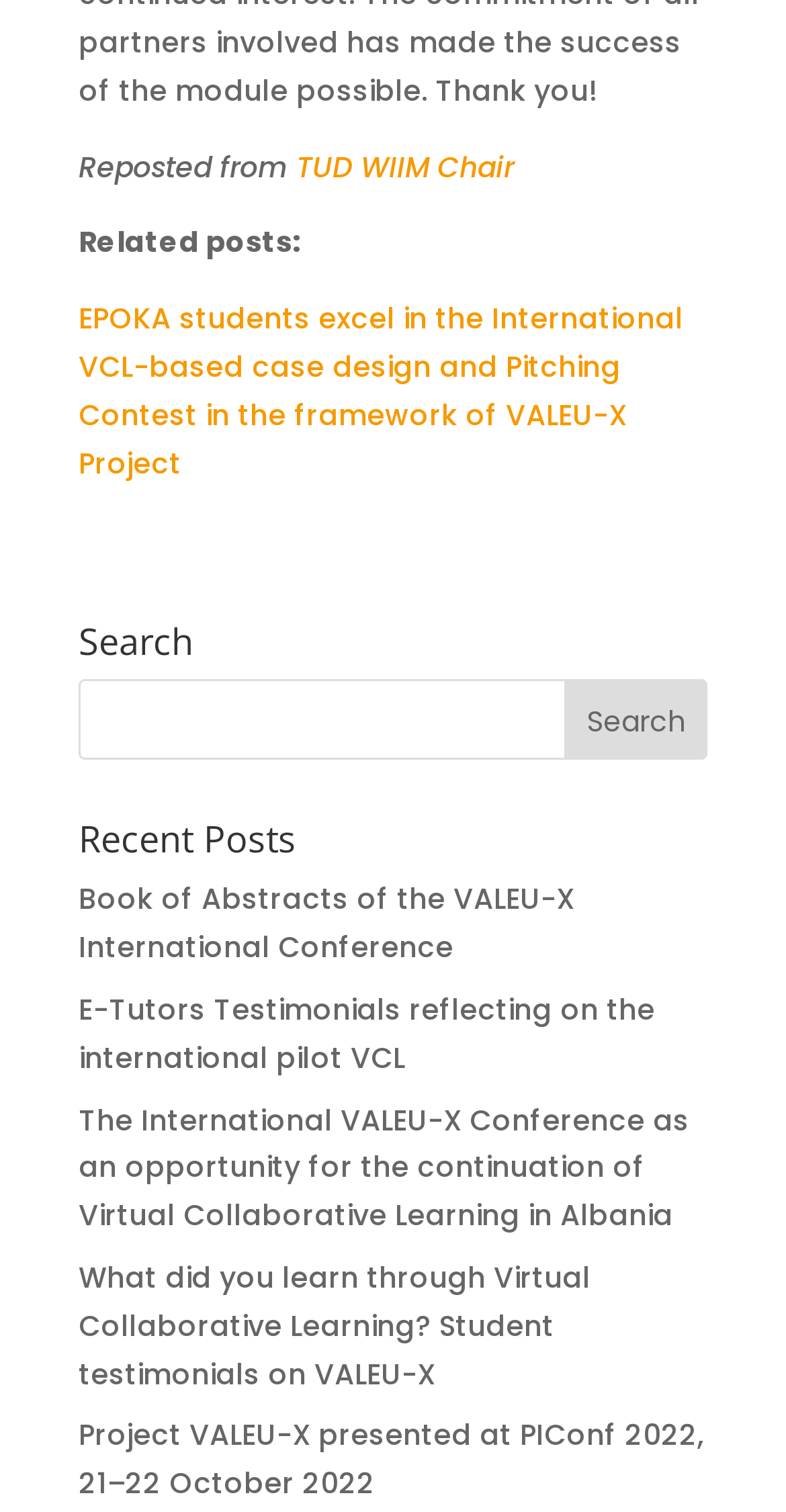What is the topic of the first link under 'Recent Posts'?
Look at the screenshot and give a one-word or phrase answer.

VALEU-X International Conference